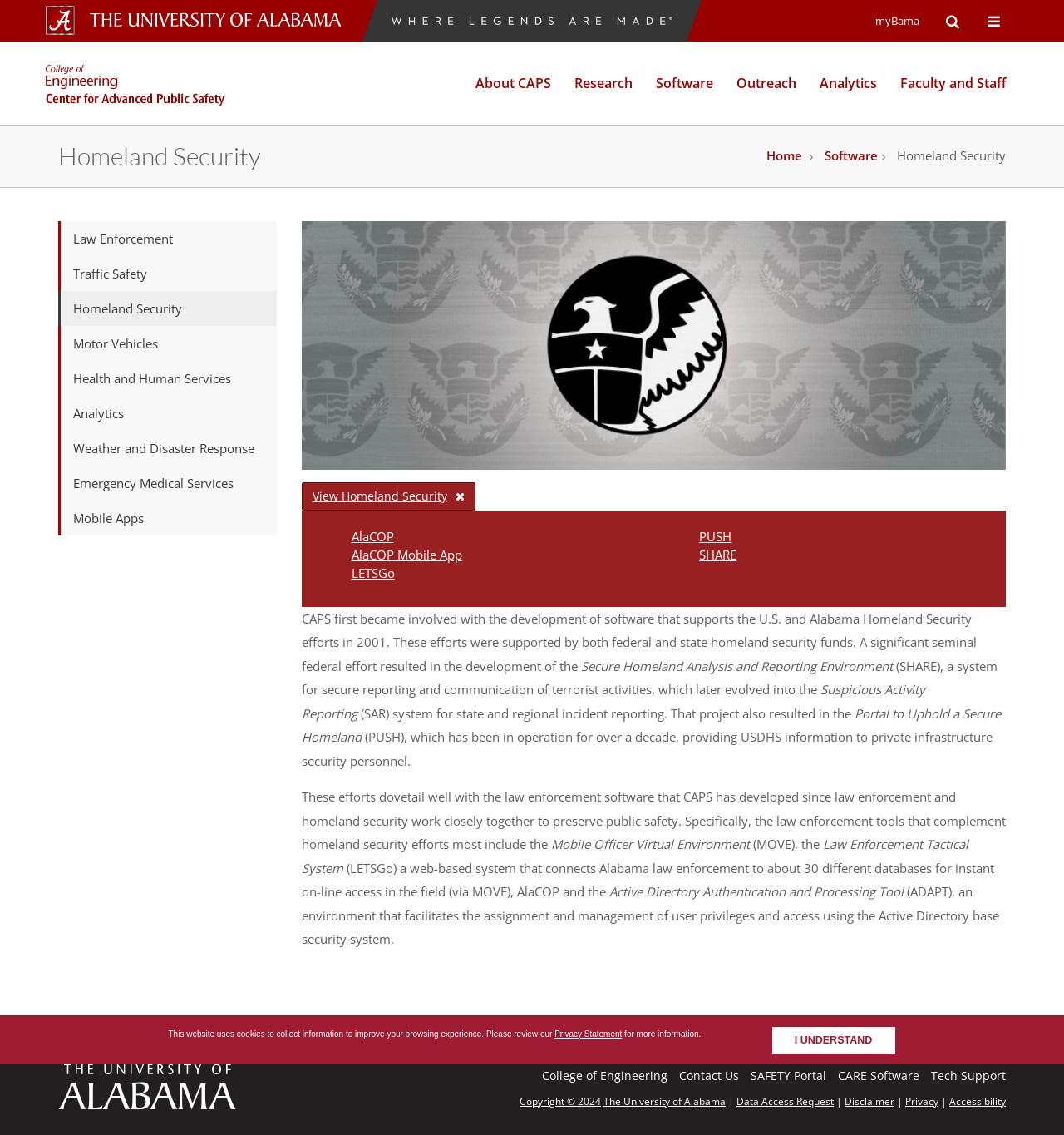Provide the bounding box coordinates of the HTML element this sentence describes: "Homeland Security". The bounding box coordinates consist of four float numbers between 0 and 1, i.e., [left, top, right, bottom].

[0.055, 0.256, 0.26, 0.287]